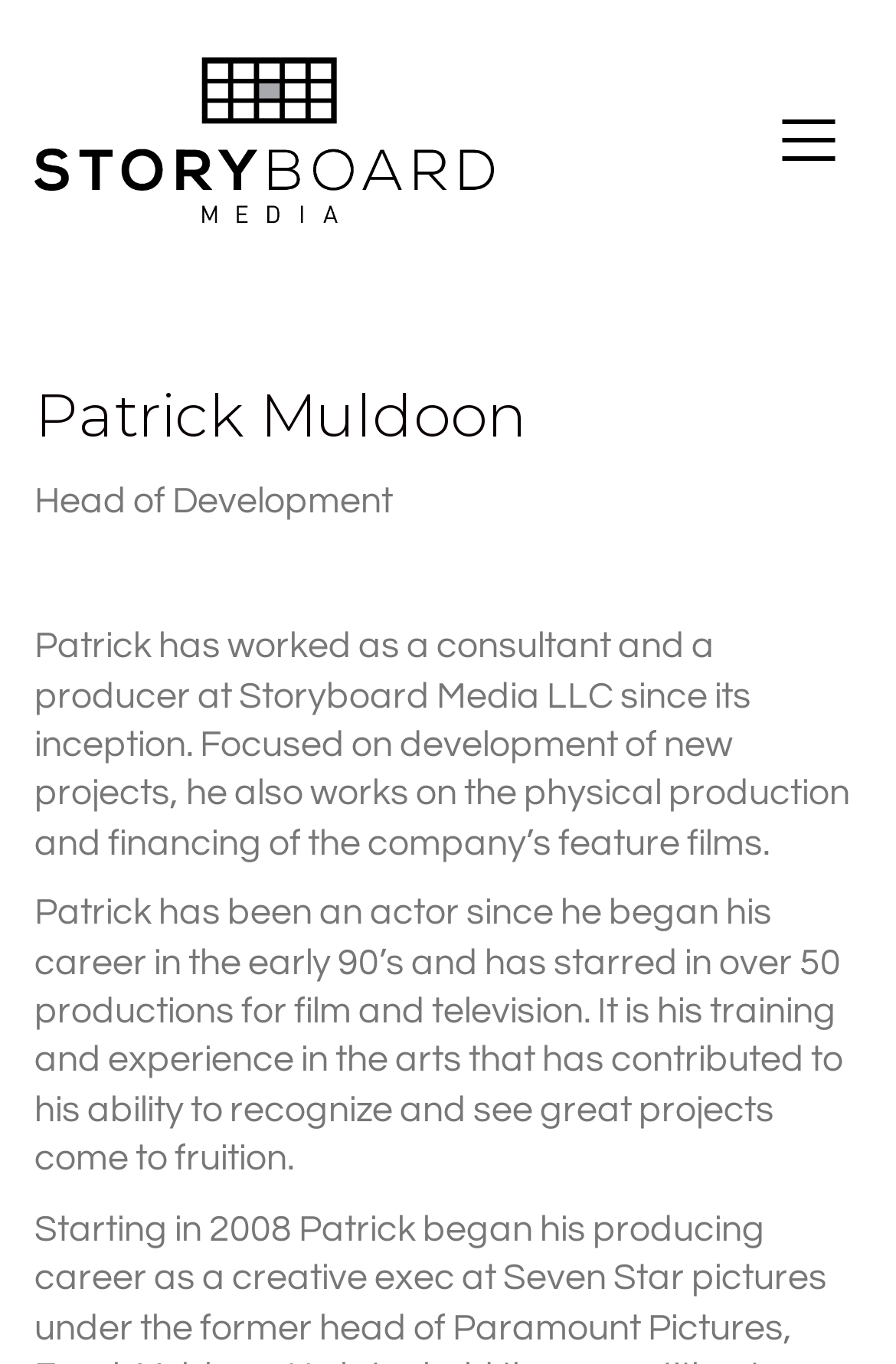Please provide a detailed answer to the question below based on the screenshot: 
What is Patrick focused on at Storyboard Media?

The webpage states that Patrick is focused on the development of new projects, as mentioned in the text 'Focused on development of new projects, he also works on the physical production and financing of the company’s feature films.'